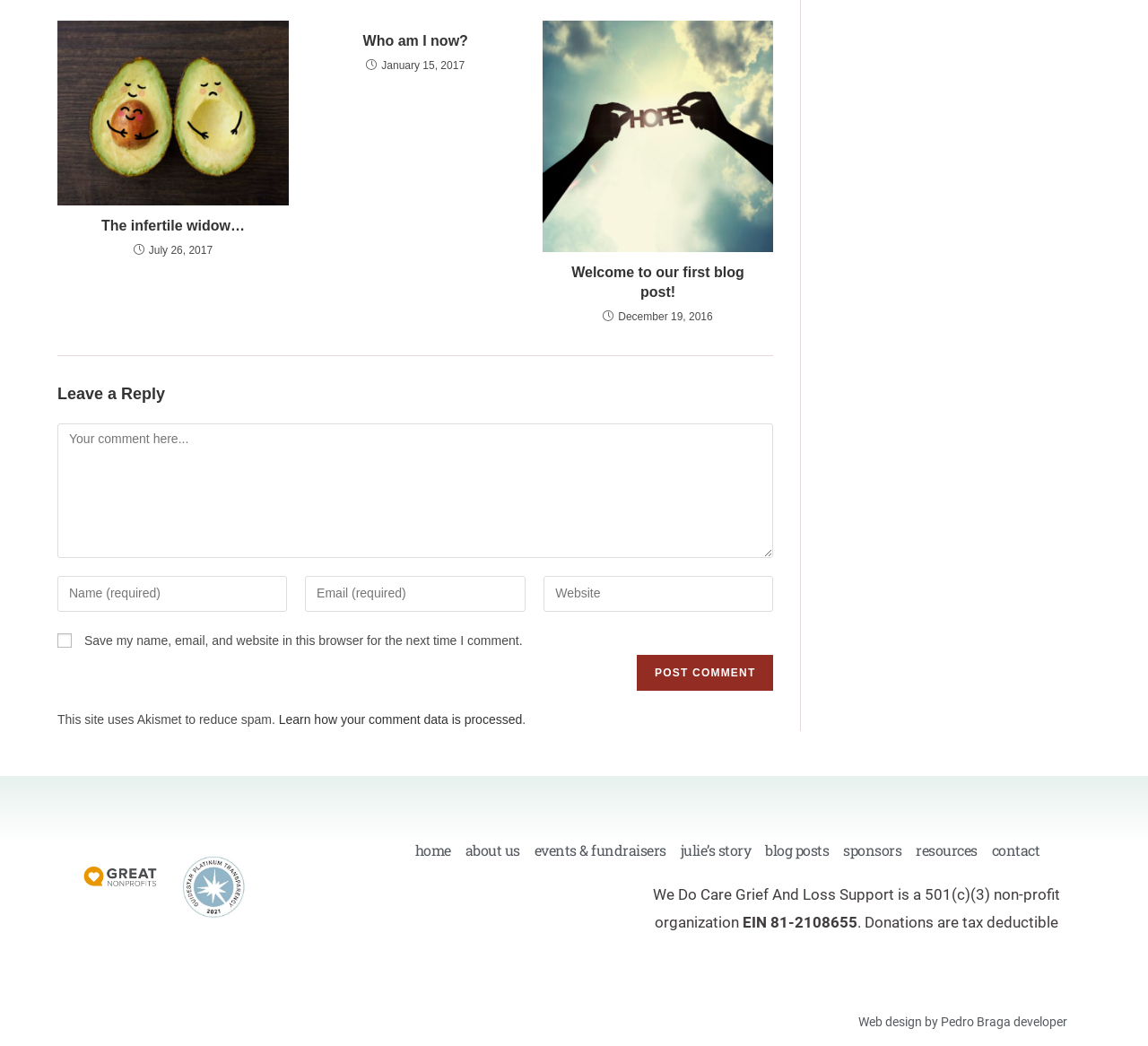Answer this question using a single word or a brief phrase:
How many comment fields are there?

4